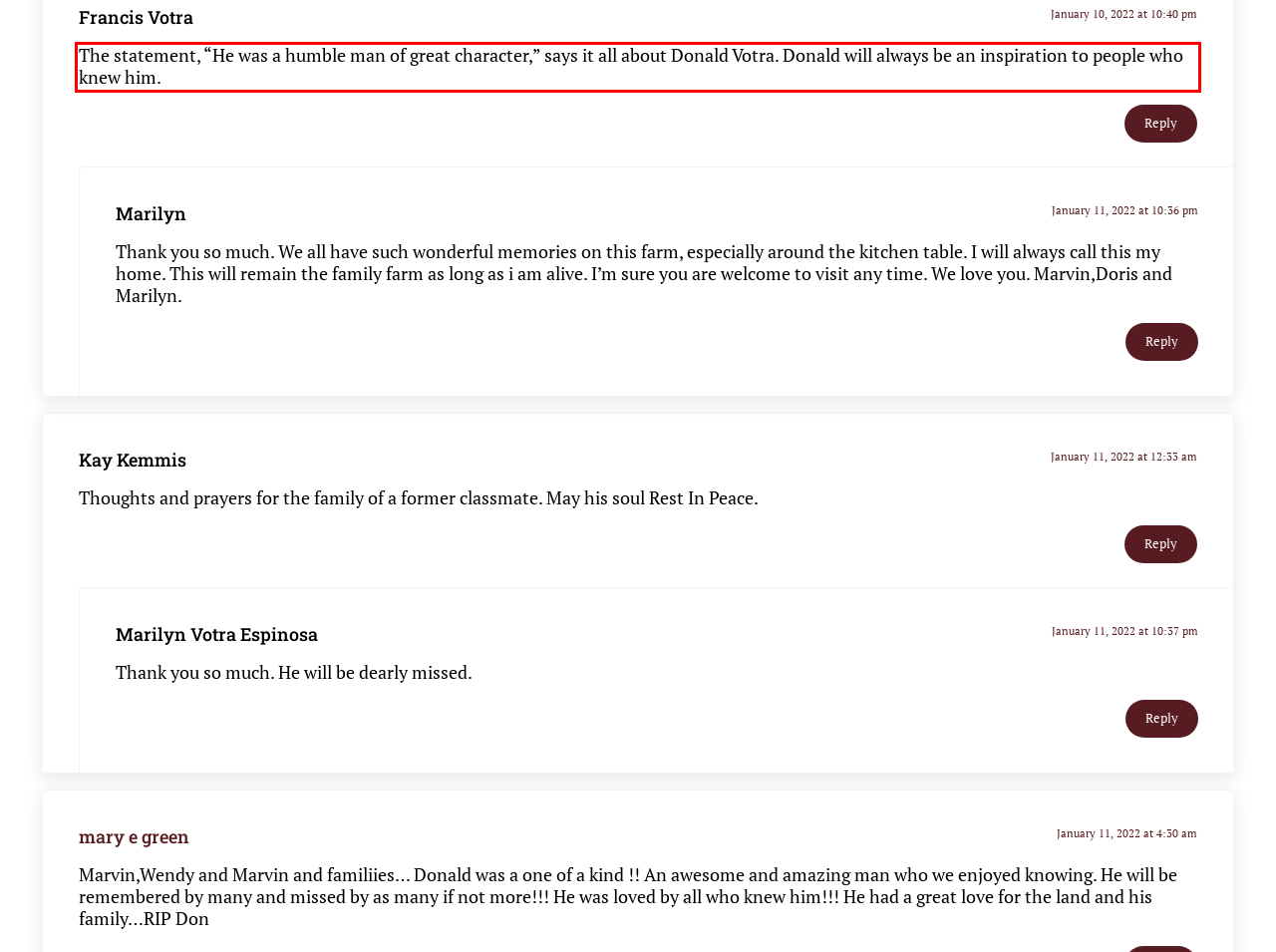Observe the screenshot of the webpage that includes a red rectangle bounding box. Conduct OCR on the content inside this red bounding box and generate the text.

The statement, “He was a humble man of great character,” says it all about Donald Votra. Donald will always be an inspiration to people who knew him.